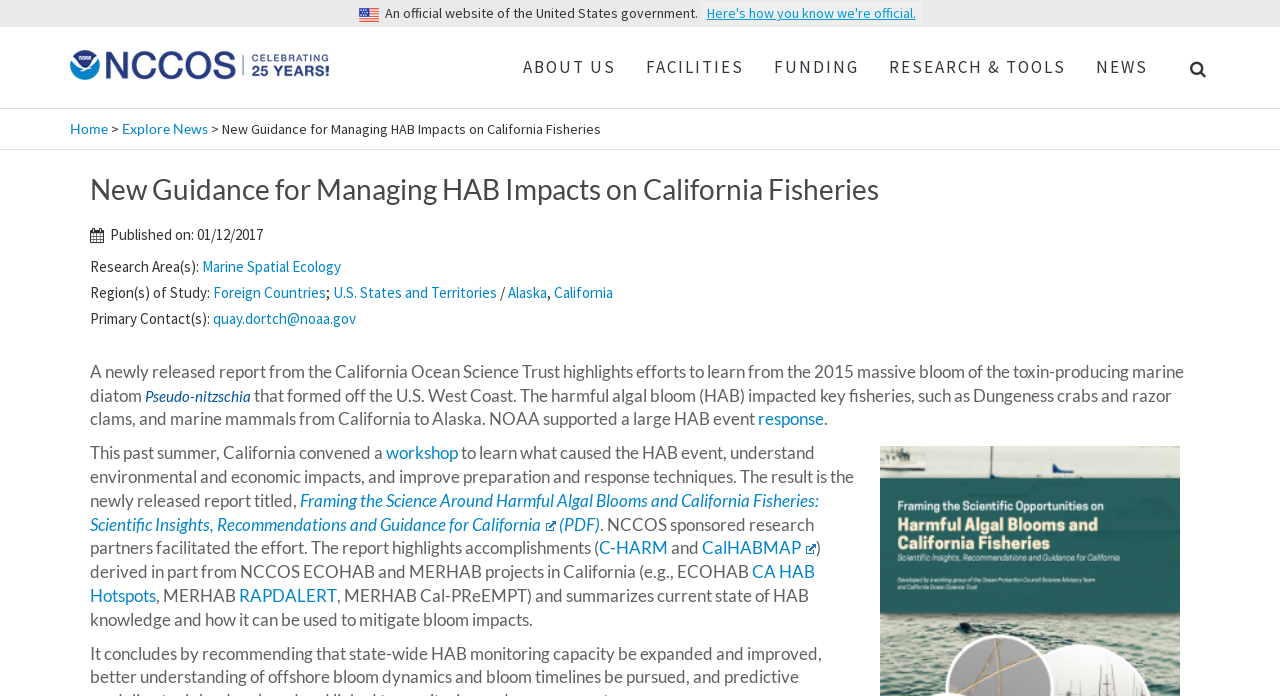Find the bounding box coordinates for the HTML element described in this sentence: "About Us". Provide the coordinates as four float numbers between 0 and 1, in the format [left, top, right, bottom].

[0.397, 0.039, 0.493, 0.154]